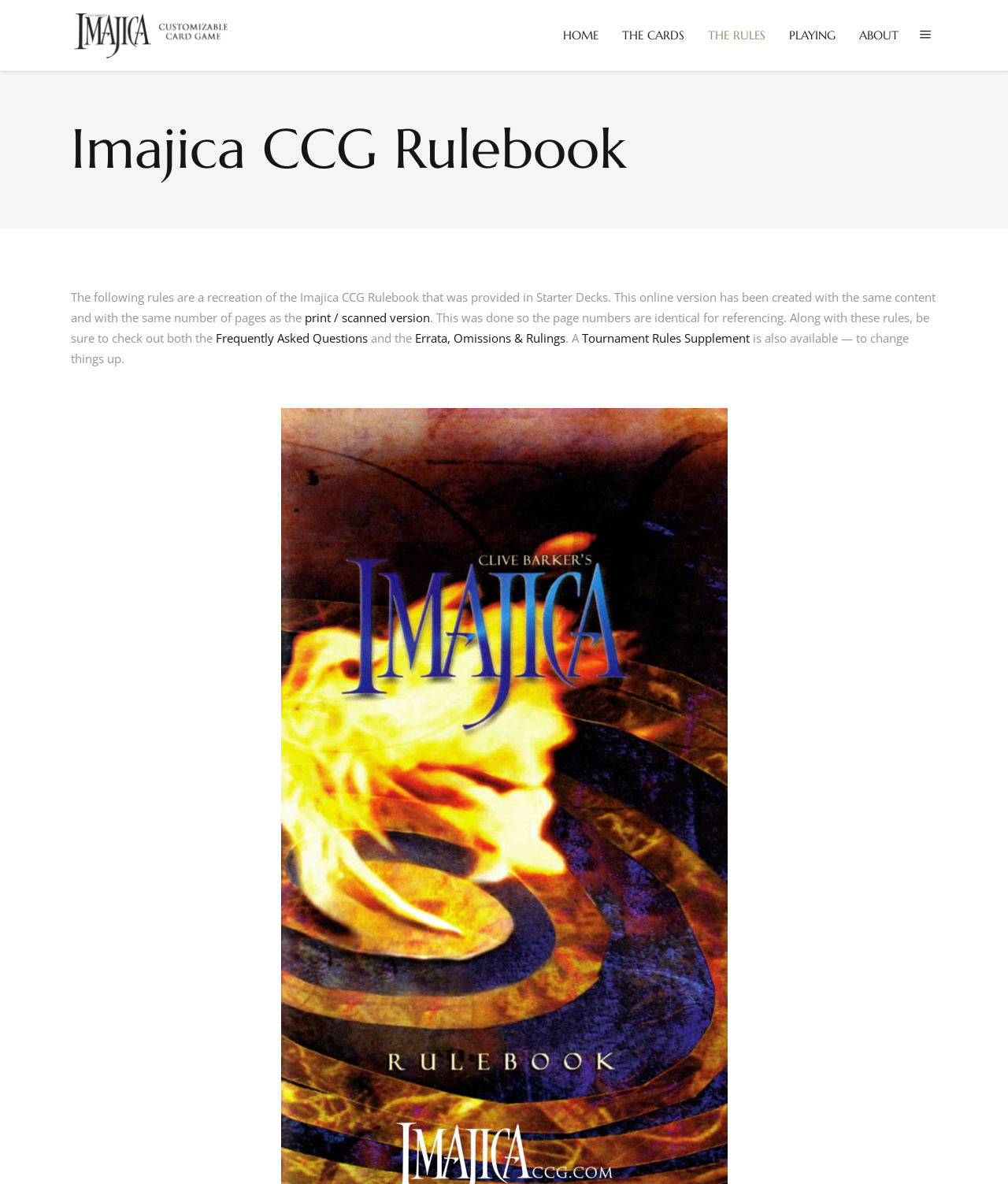Please identify the bounding box coordinates of the element on the webpage that should be clicked to follow this instruction: "Click the HOME link". The bounding box coordinates should be given as four float numbers between 0 and 1, formatted as [left, top, right, bottom].

[0.547, 0.0, 0.605, 0.06]